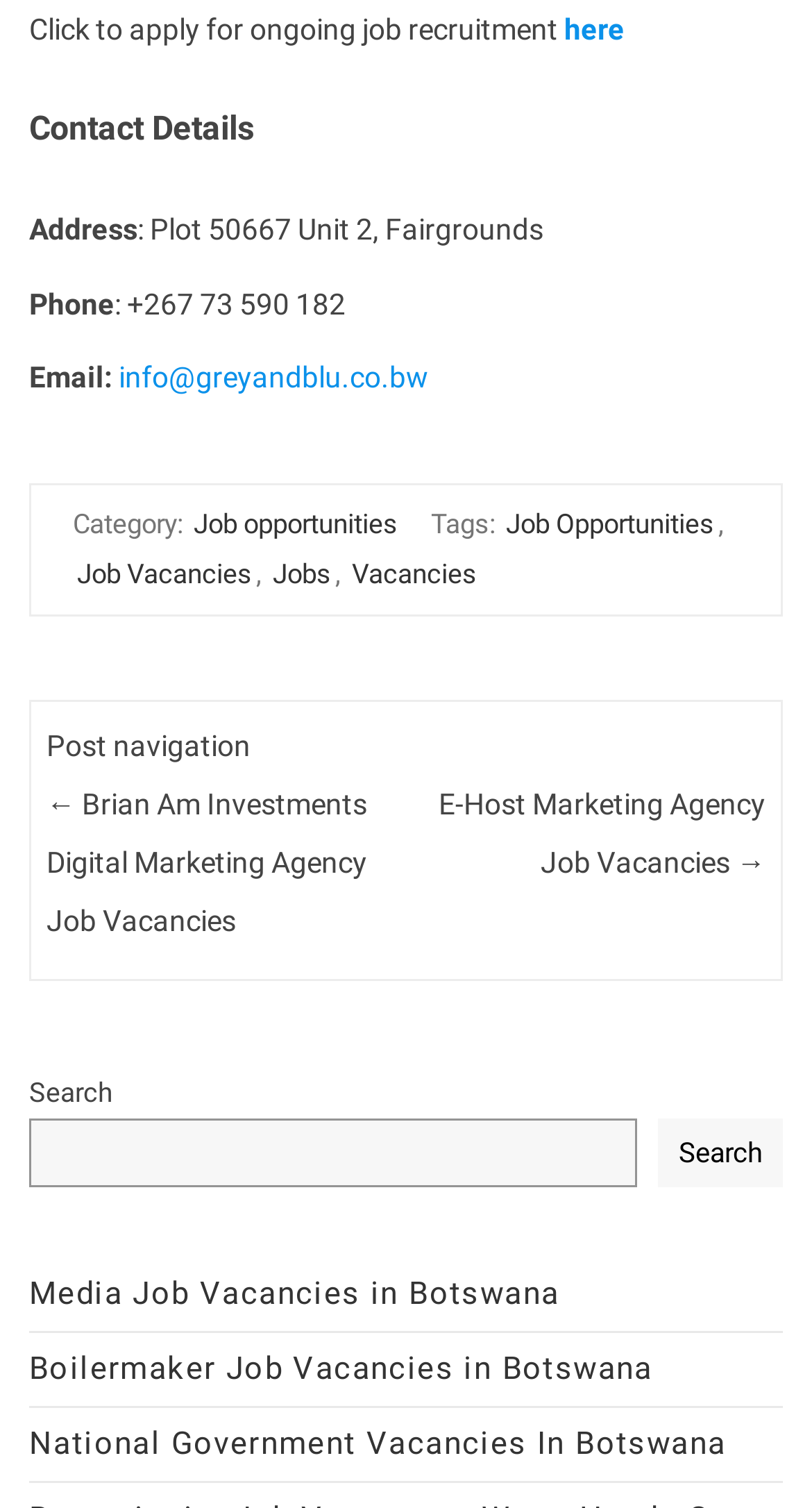Please mark the bounding box coordinates of the area that should be clicked to carry out the instruction: "Browse job opportunities".

[0.233, 0.334, 0.495, 0.36]